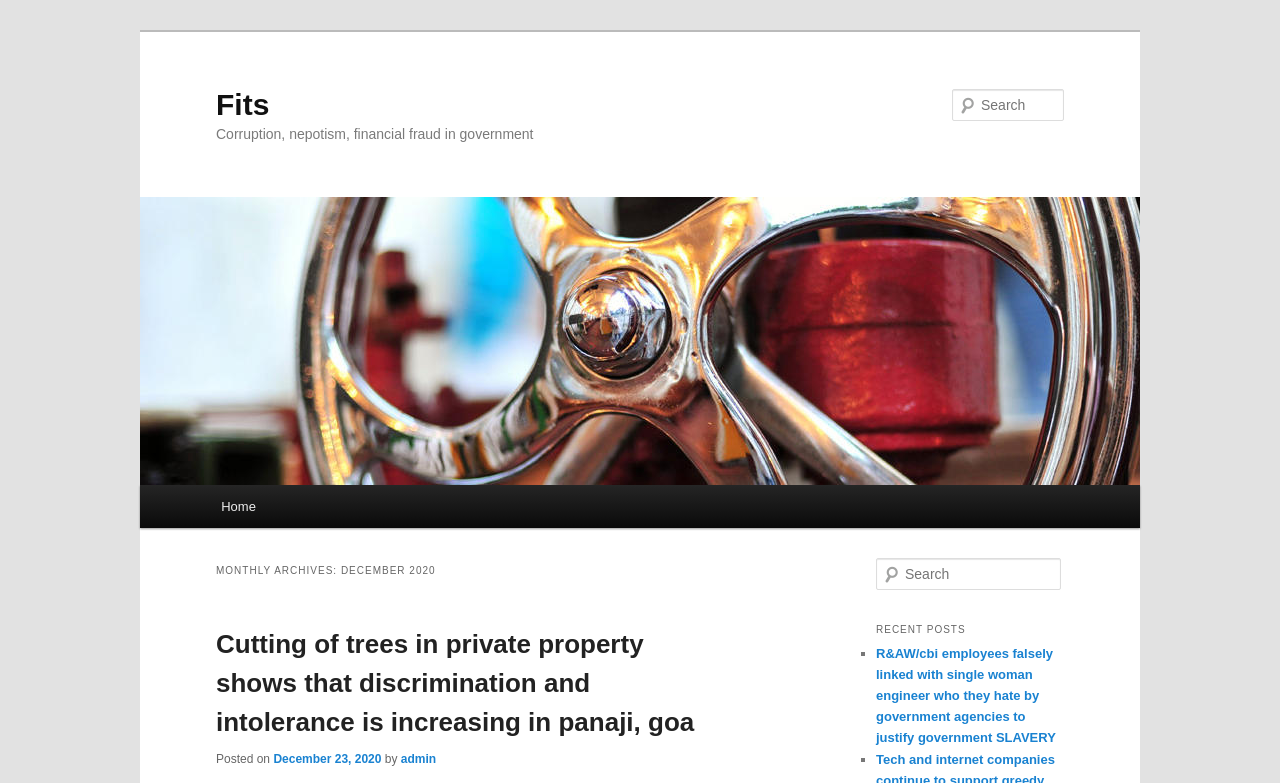Determine the bounding box coordinates for the UI element with the following description: "December 23, 2020". The coordinates should be four float numbers between 0 and 1, represented as [left, top, right, bottom].

[0.214, 0.961, 0.298, 0.979]